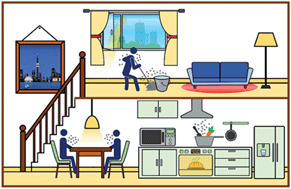Please answer the following question using a single word or phrase: 
What is happening in the kitchen area?

Cooking